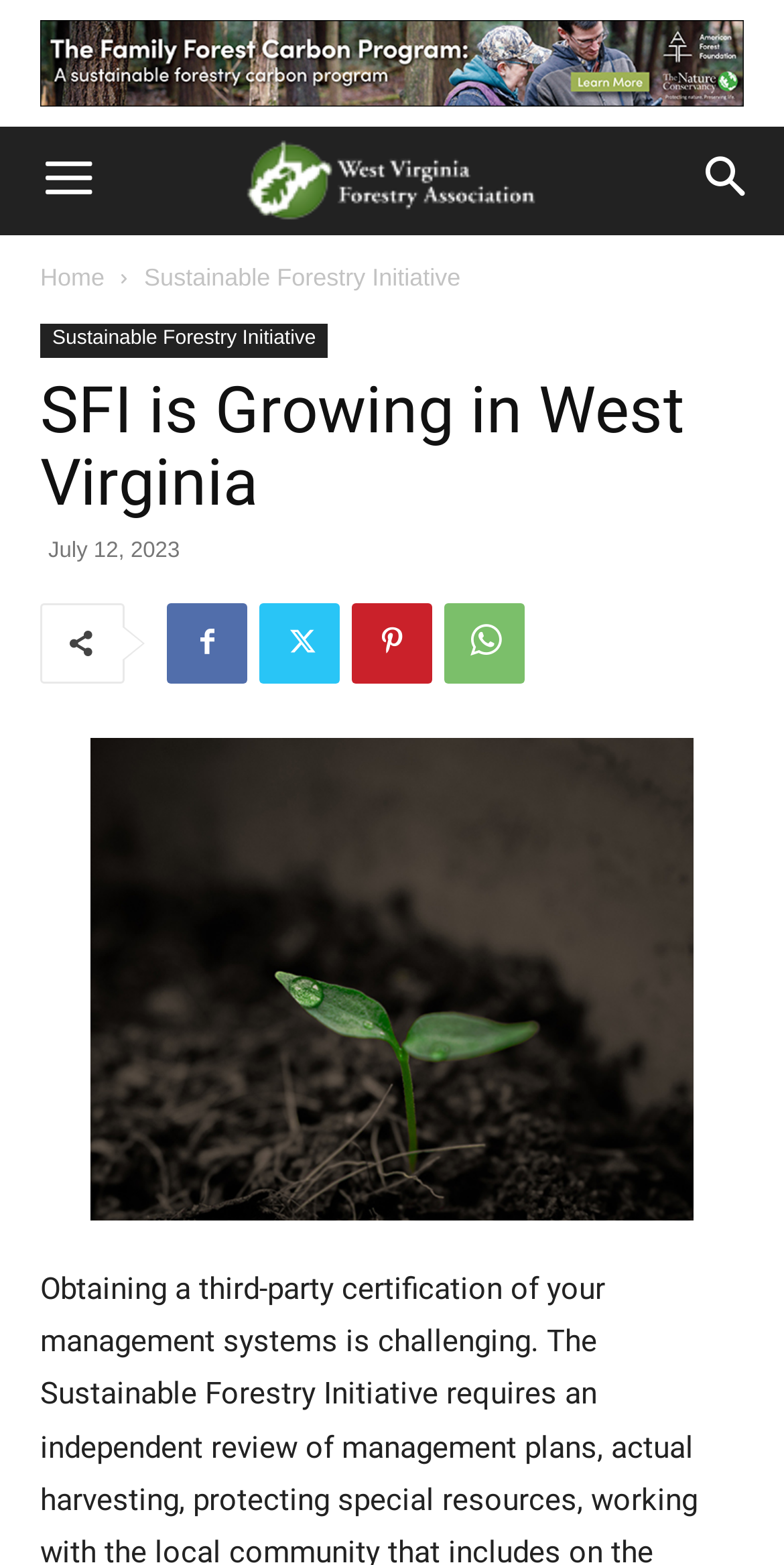Locate the heading on the webpage and return its text.

SFI is Growing in West Virginia